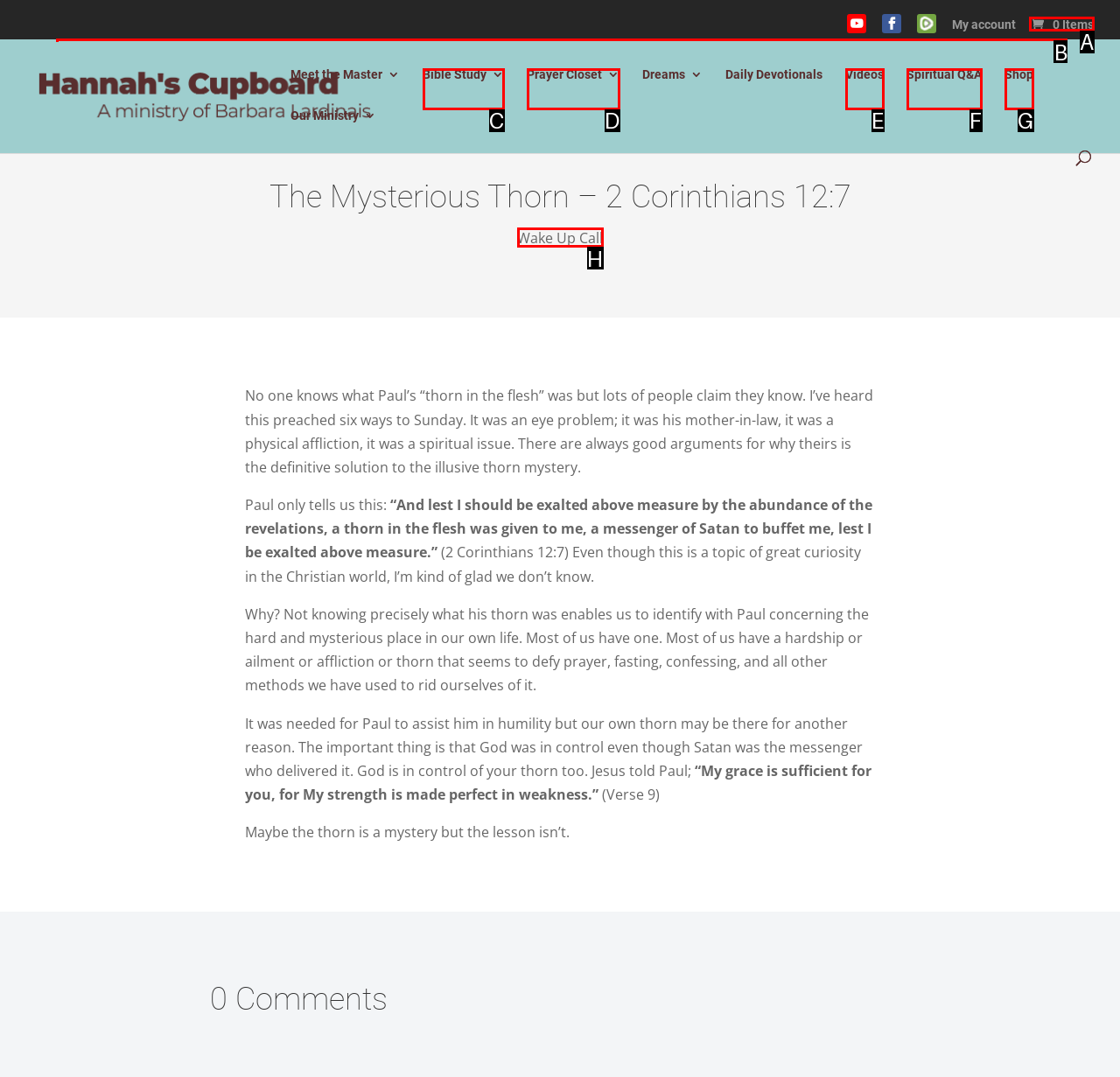For the instruction: Search for something, which HTML element should be clicked?
Respond with the letter of the appropriate option from the choices given.

B